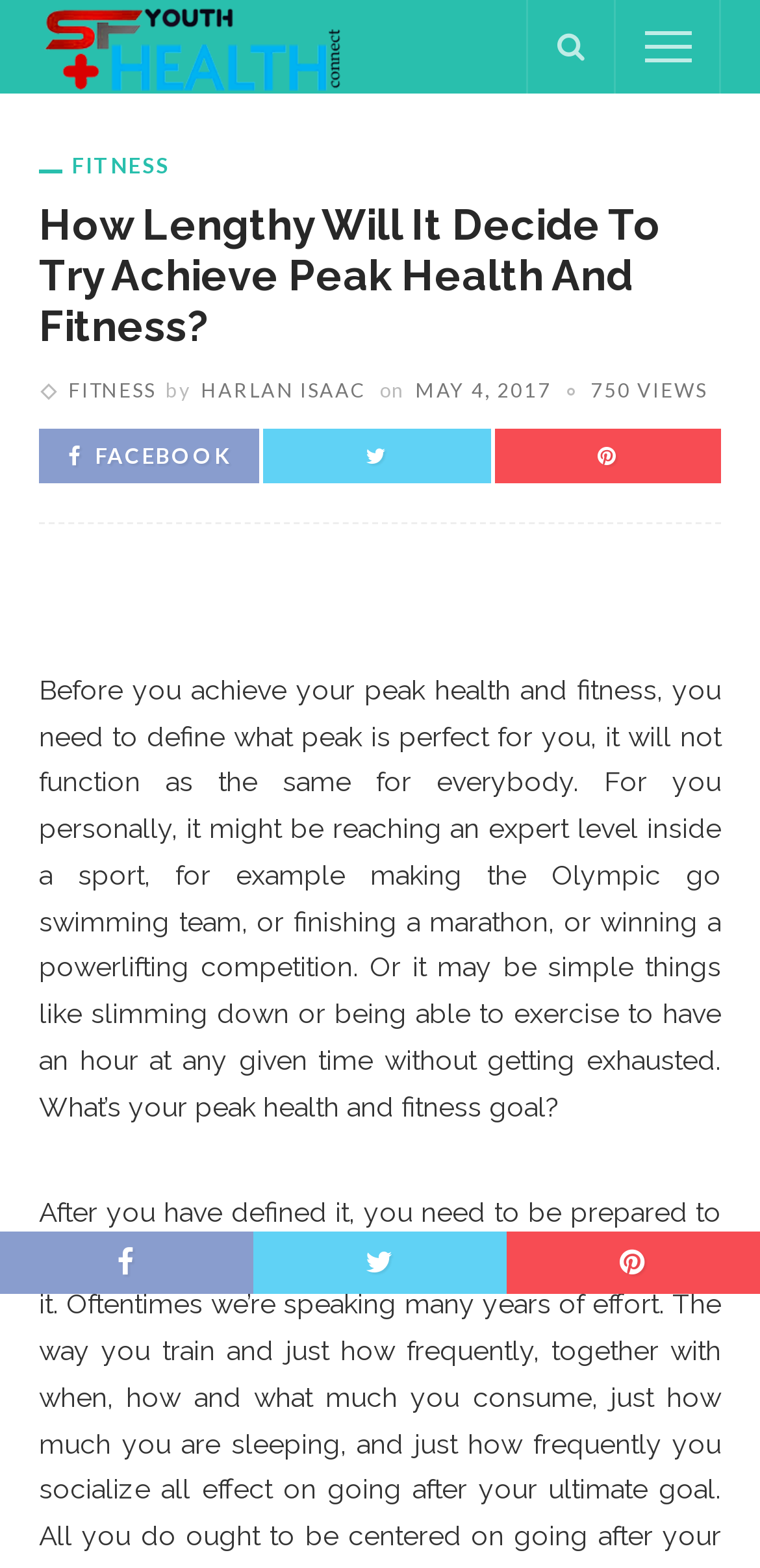Analyze and describe the webpage in a detailed narrative.

The webpage appears to be a health and fitness article from Sfyouth Health Connect, a website focused on complete health universe. At the top left, there is a logo image with the text "Sfyouth Health Connect – Complete heath universe" next to it. On the top right, there are three icons: a search icon, a menu link, and a Facebook icon.

Below the logo, there is a heading that reads "How Lengthy Will It Decide To Try Achieve Peak Health And Fitness?" followed by a link to the category "FITNESS" and the author's name "HARLAN ISAAC" with the publication date "MAY 4, 2017" and the number of views "750 VIEWS".

The main content of the article starts with a paragraph that discusses the importance of defining one's peak health and fitness goals, which can vary from person to person. It provides examples of different goals, such as reaching an expert level in a sport or achieving simple fitness milestones like losing weight or exercising for an hour without getting exhausted.

At the bottom of the page, there are three social media links: Facebook, Twitter, and LinkedIn.